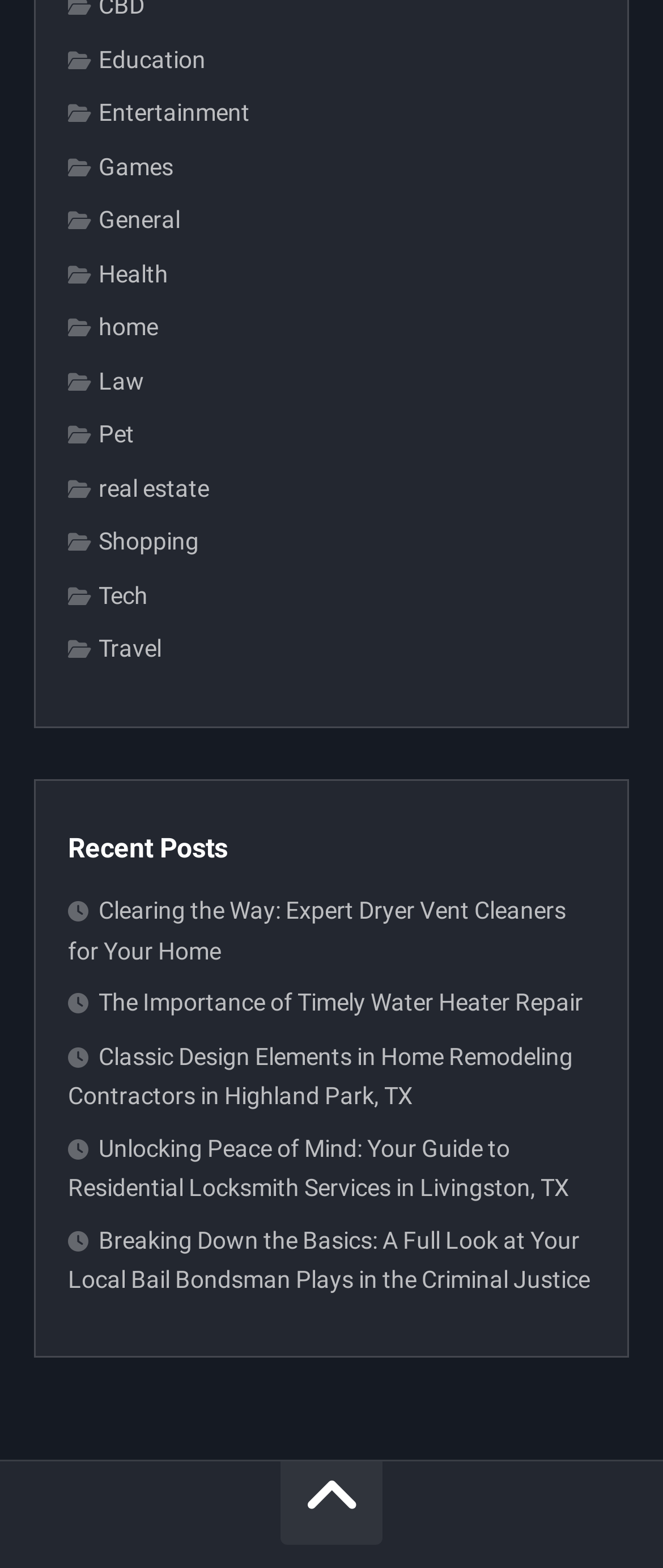Find the bounding box coordinates of the element to click in order to complete this instruction: "Check Privacy Policy". The bounding box coordinates must be four float numbers between 0 and 1, denoted as [left, top, right, bottom].

None